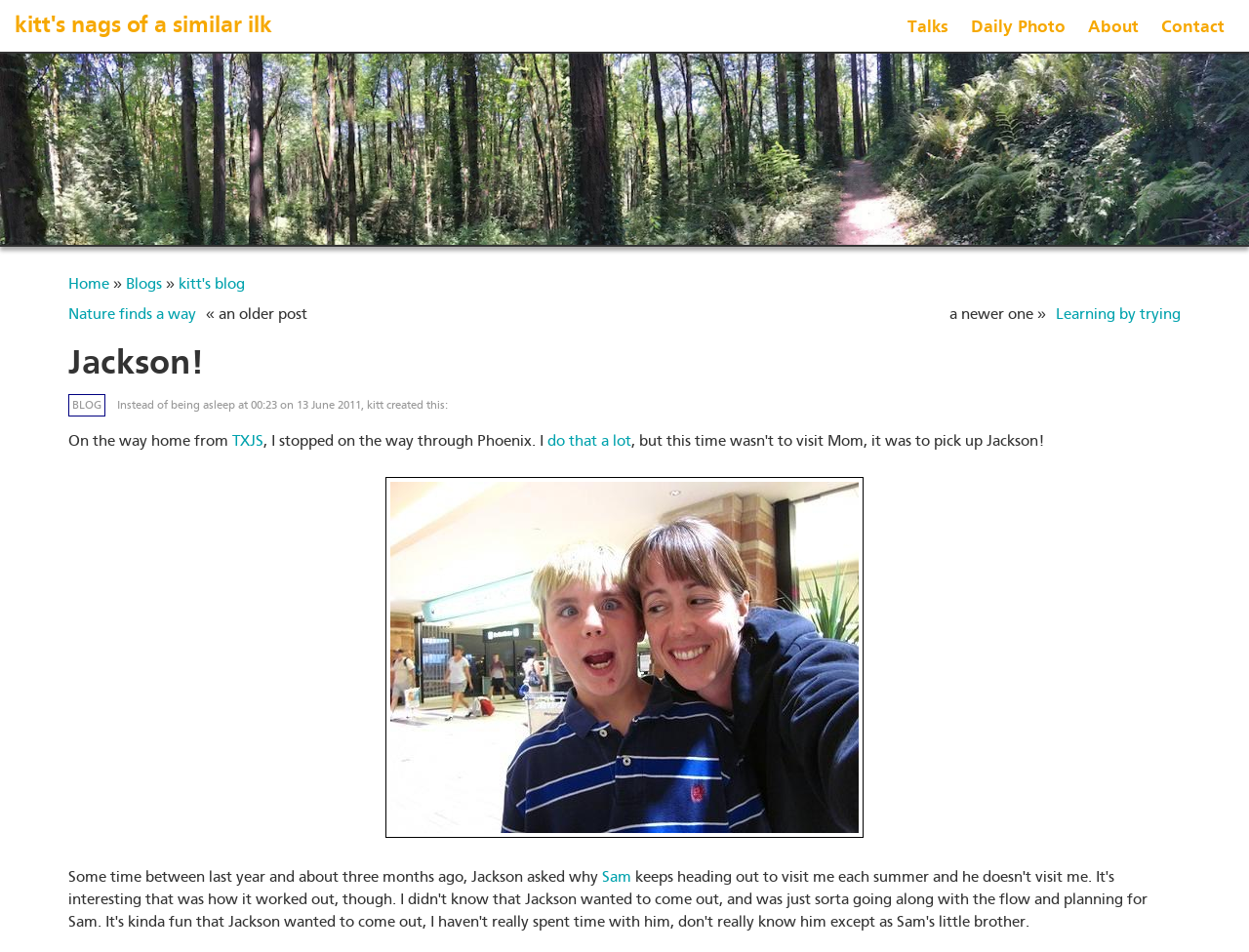Analyze the image and answer the question with as much detail as possible: 
What is the name of the person mentioned in the blog post?

The text 'Some time between last year and about three months ago, Jackson asked why Sam...' mentions a person named Sam.